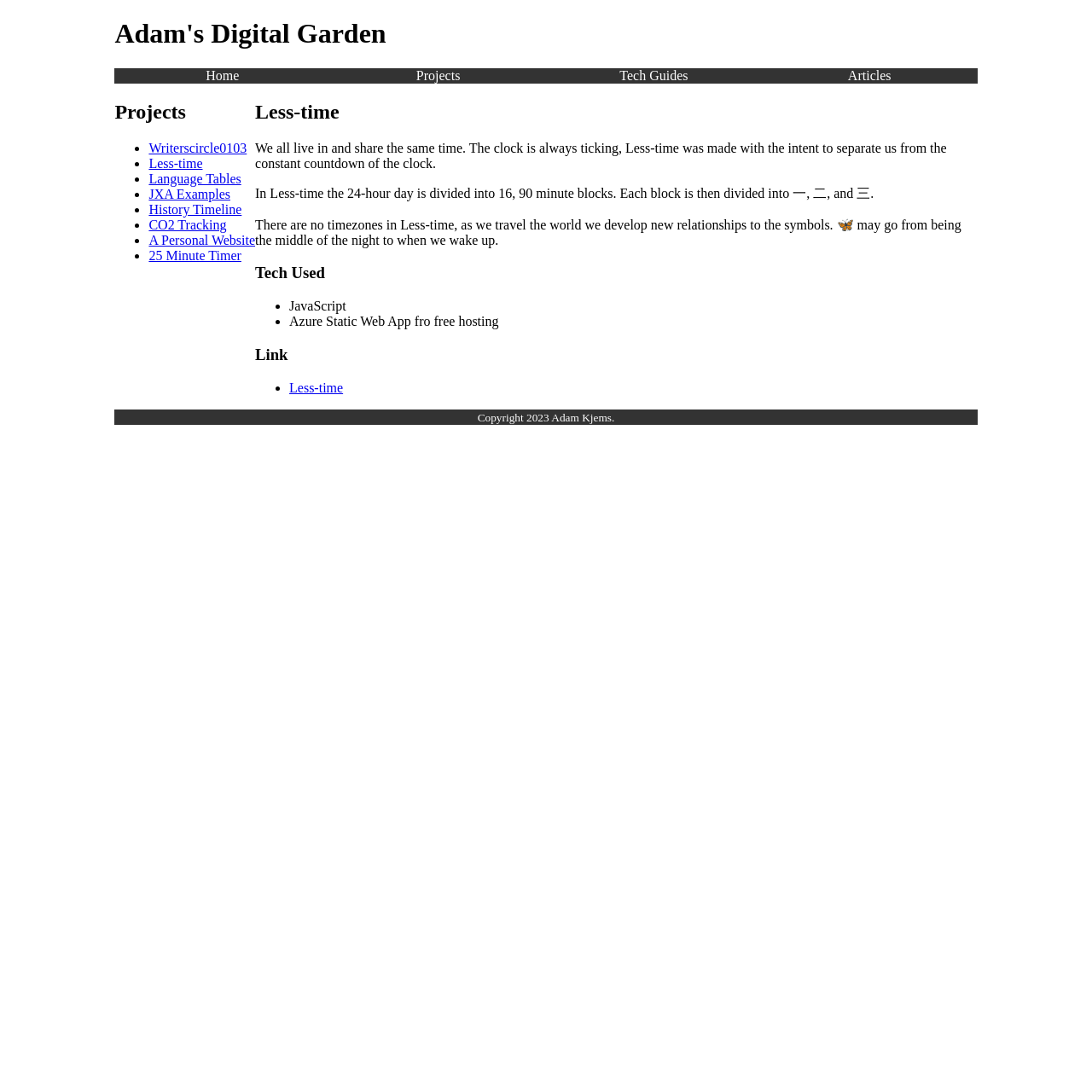Specify the bounding box coordinates for the region that must be clicked to perform the given instruction: "Search for NFT drops".

None